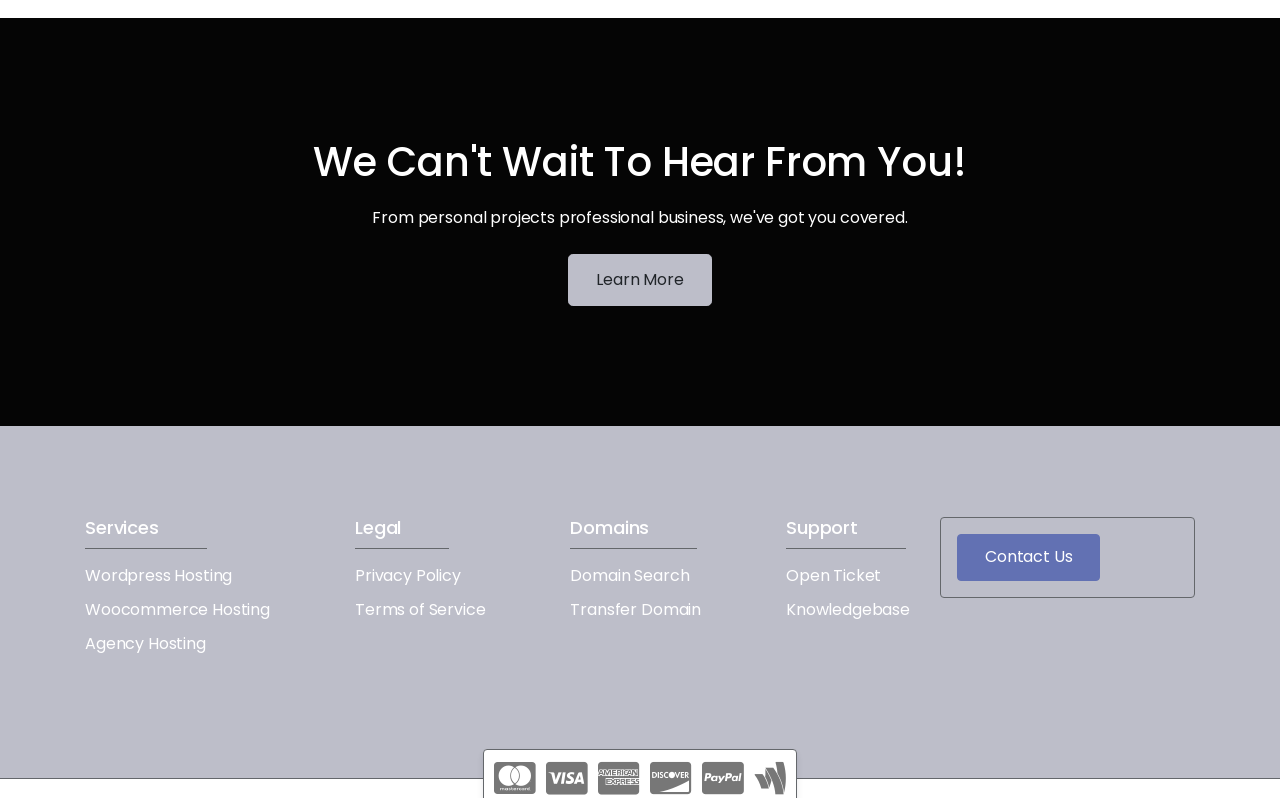Identify the bounding box for the described UI element: "Terms of Service".

[0.277, 0.75, 0.379, 0.779]